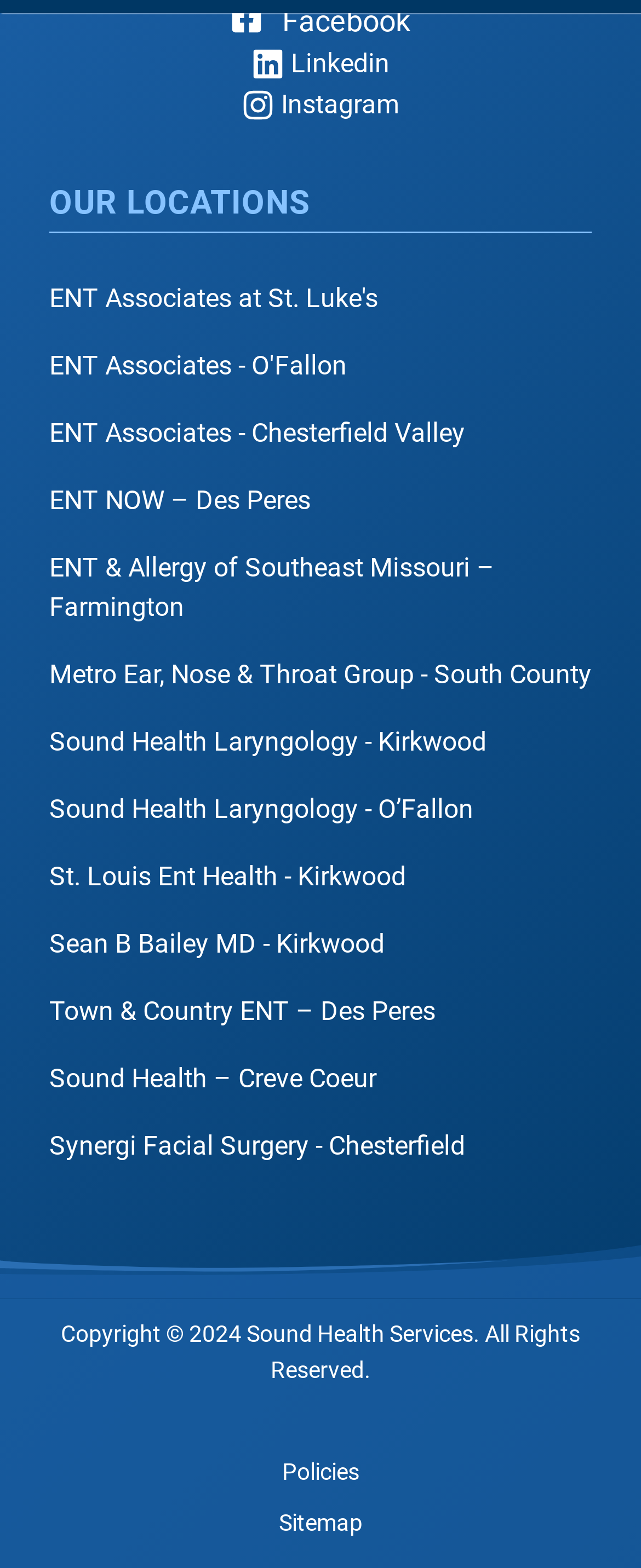Using the description "ENT Associates - O'Fallon", predict the bounding box of the relevant HTML element.

[0.077, 0.221, 0.541, 0.247]